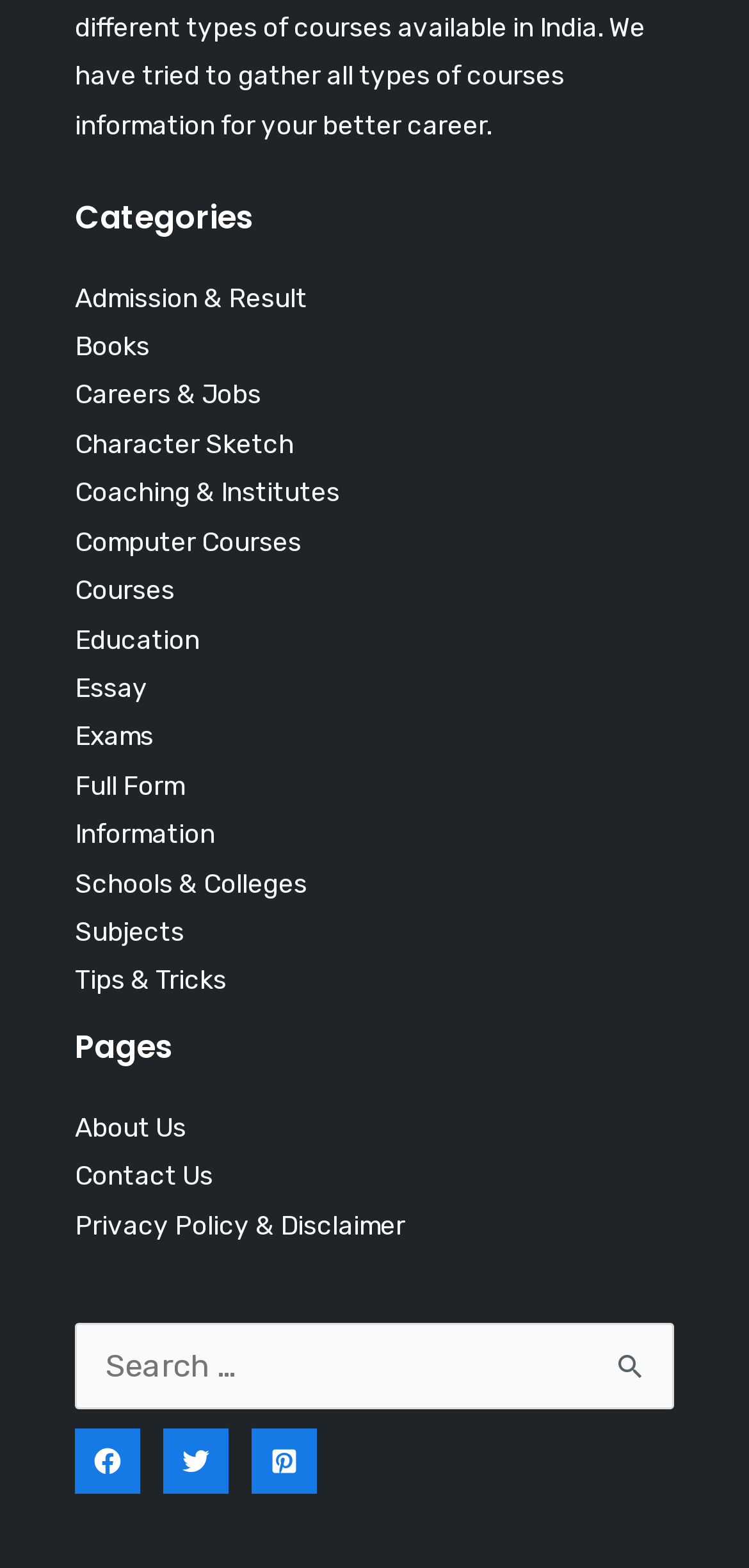Can you find the bounding box coordinates for the element that needs to be clicked to execute this instruction: "Check Privacy Policy & Disclaimer"? The coordinates should be given as four float numbers between 0 and 1, i.e., [left, top, right, bottom].

[0.1, 0.771, 0.541, 0.791]